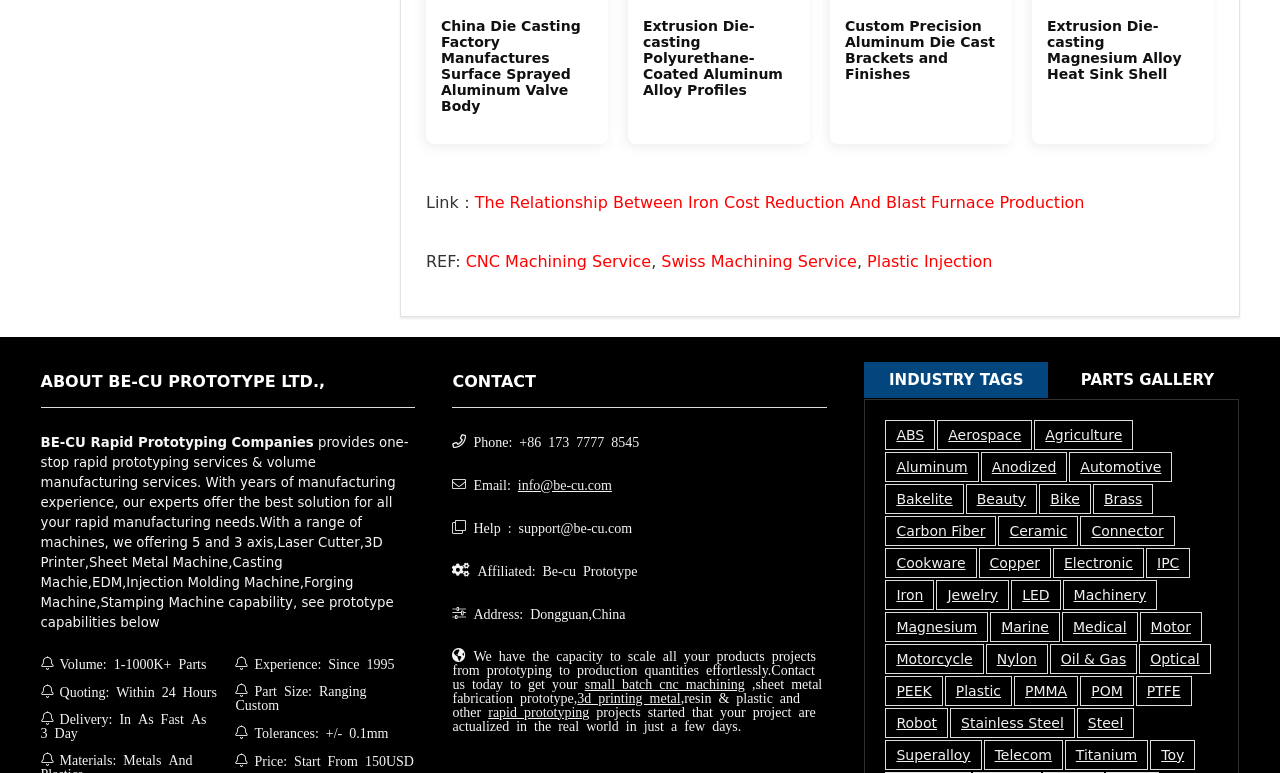Could you locate the bounding box coordinates for the section that should be clicked to accomplish this task: "Get a quote for CNC machining service".

[0.364, 0.325, 0.509, 0.35]